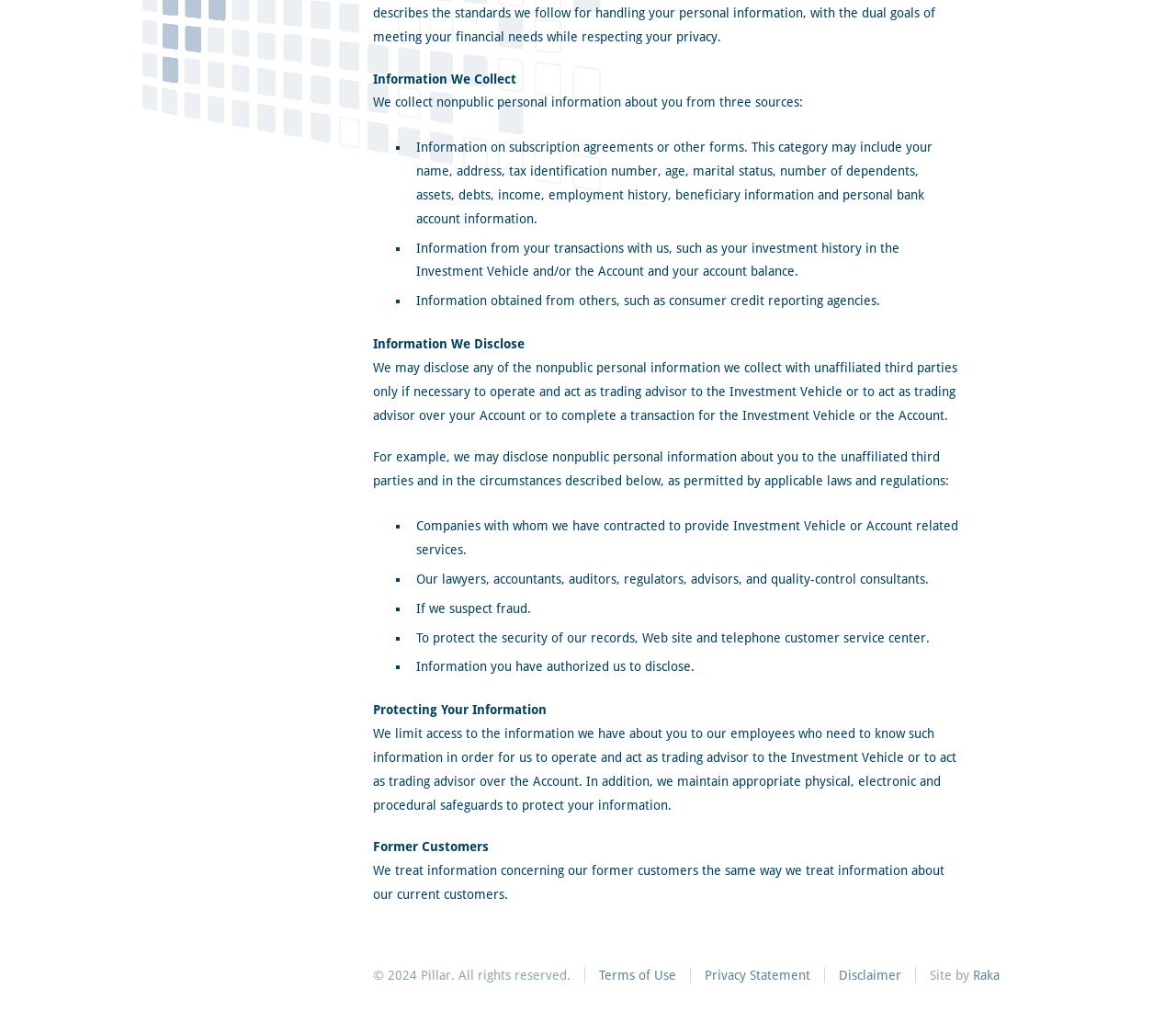Using the provided description: "Privacy Statement", find the bounding box coordinates of the corresponding UI element. The output should be four float numbers between 0 and 1, in the format [left, top, right, bottom].

[0.599, 0.946, 0.689, 0.96]